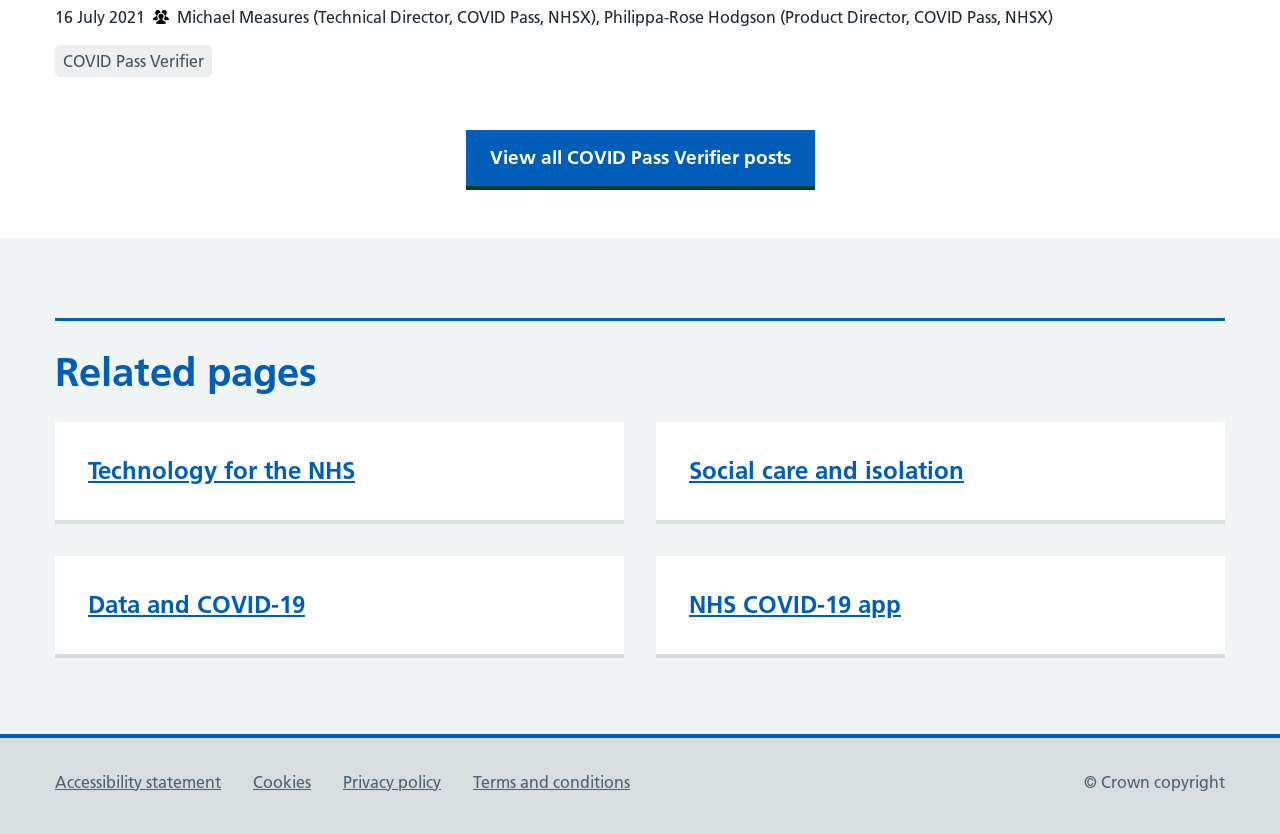Specify the bounding box coordinates (top-left x, top-left y, bottom-right x, bottom-right y) of the UI element in the screenshot that matches this description: Alight Motion Pro APK

None